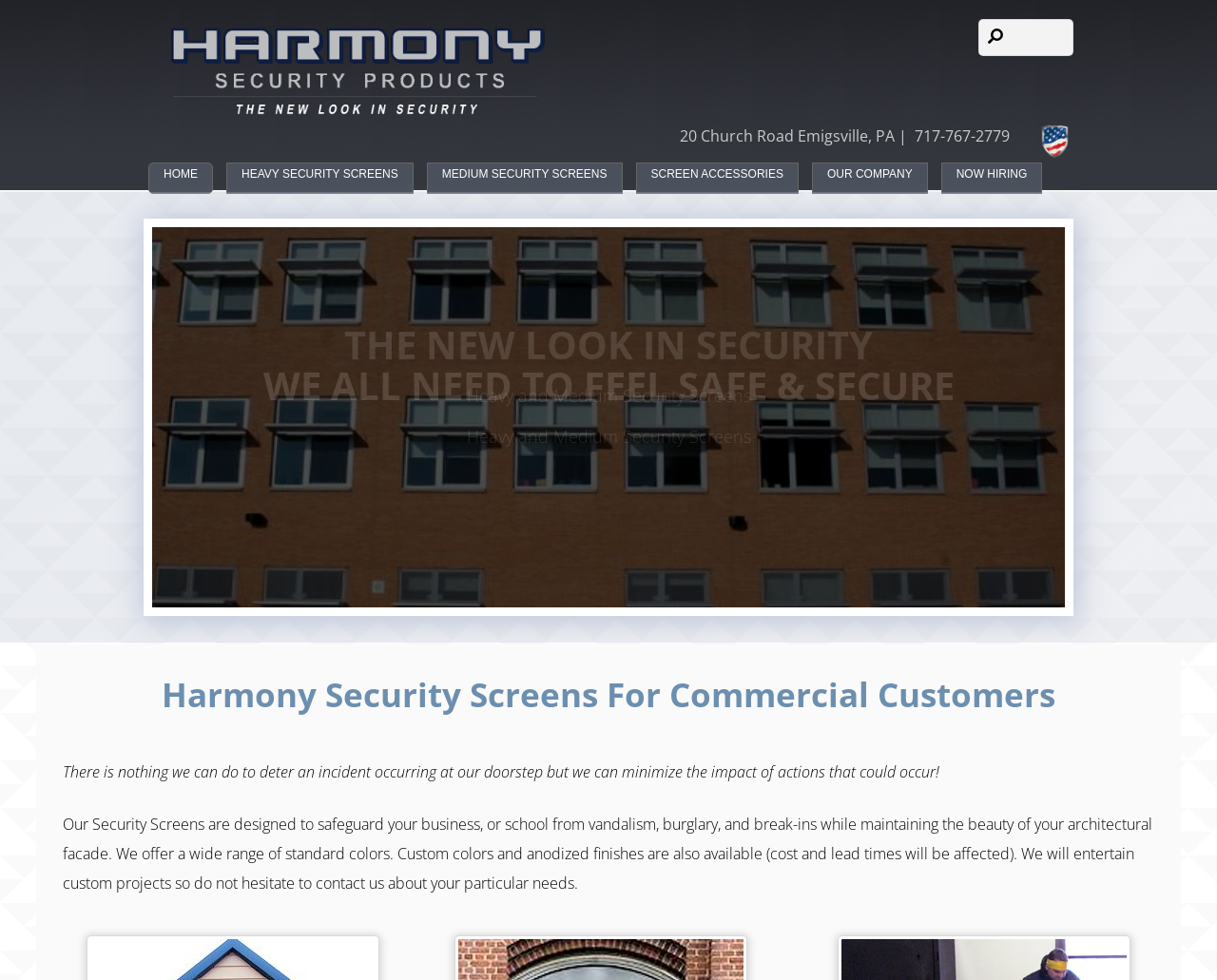Please identify the bounding box coordinates of the area that needs to be clicked to follow this instruction: "View Search Form".

None